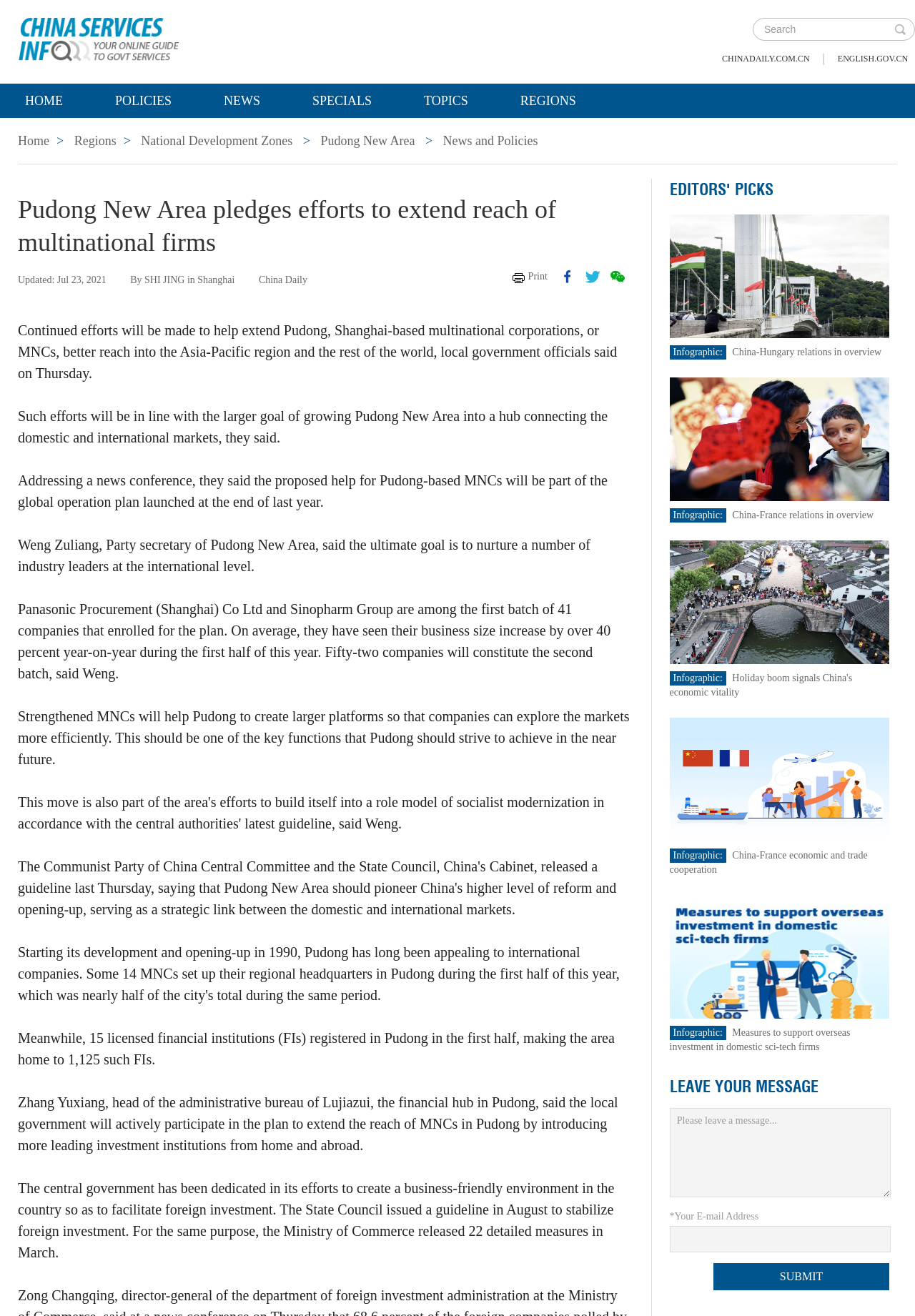Bounding box coordinates are specified in the format (top-left x, top-left y, bottom-right x, bottom-right y). All values are floating point numbers bounded between 0 and 1. Please provide the bounding box coordinate of the region this sentence describes: China-France economic and trade cooperation

[0.732, 0.646, 0.948, 0.665]